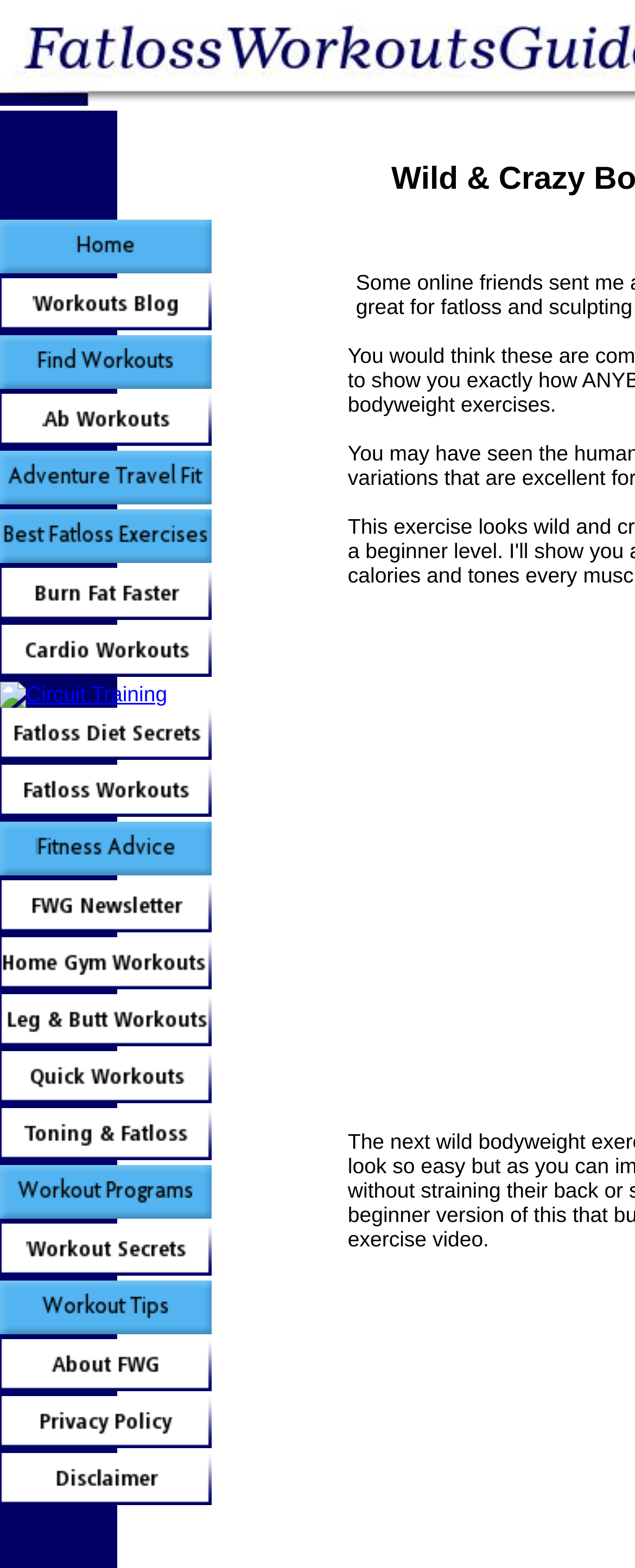How many workout categories are listed?
Please answer the question as detailed as possible based on the image.

By counting the number of link elements with corresponding images, I found that there are 25 workout categories listed on the webpage.